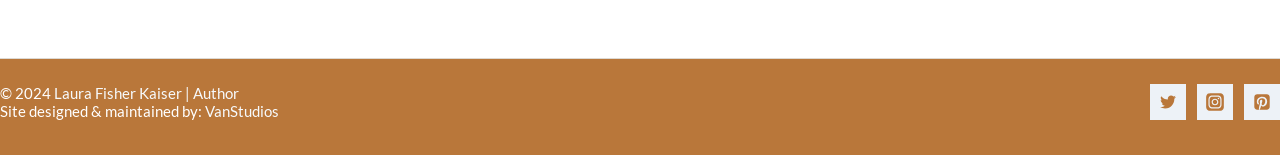What is the author's name?
Please answer the question with as much detail as possible using the screenshot.

The author's name can be found at the bottom of the webpage, where it says 'Laura Fisher Kaiser | Author'.